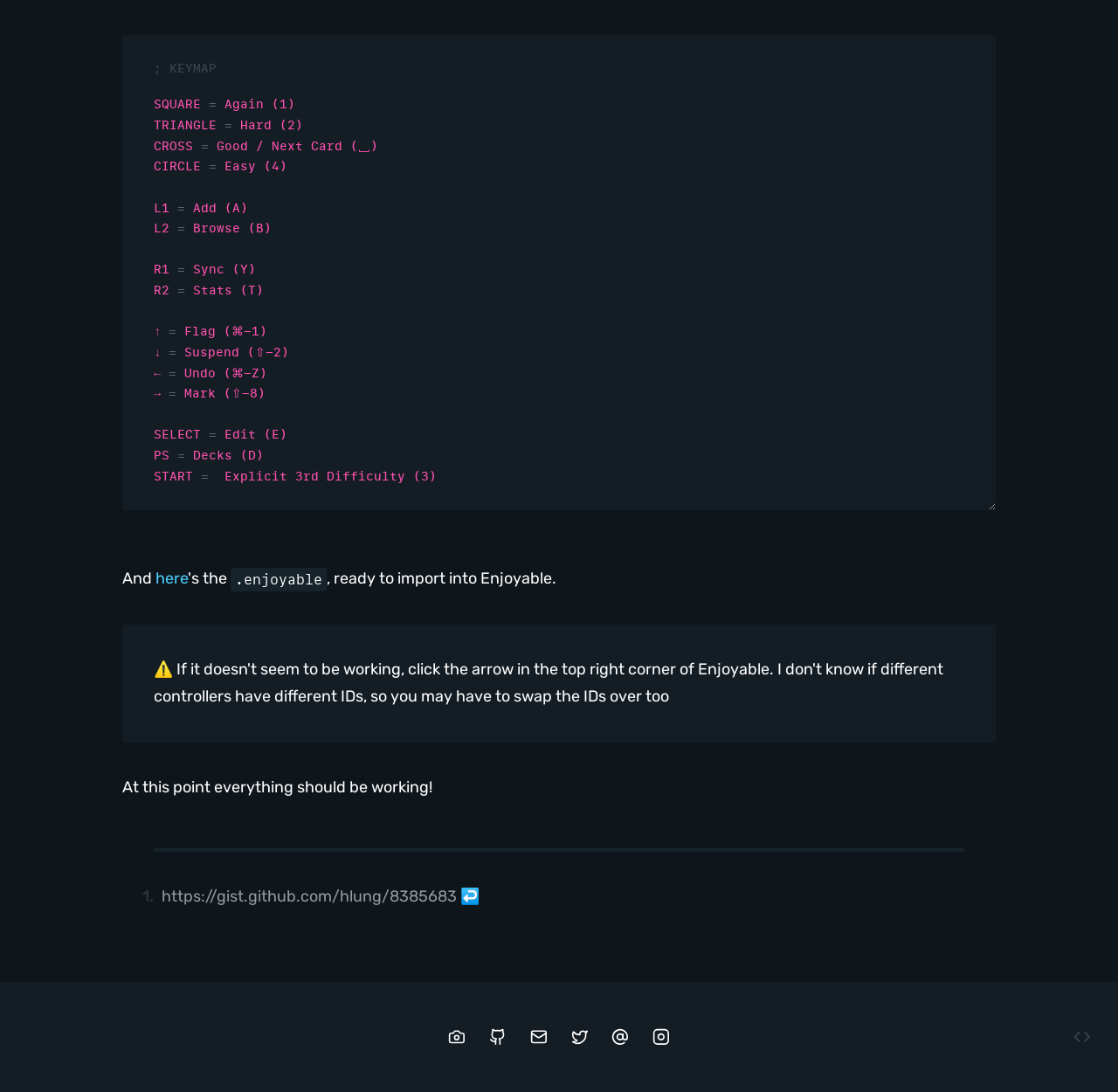Identify the bounding box for the described UI element. Provide the coordinates in (top-left x, top-left y, bottom-right x, bottom-right y) format with values ranging from 0 to 1: title="Source Code"

[0.949, 0.931, 0.986, 0.968]